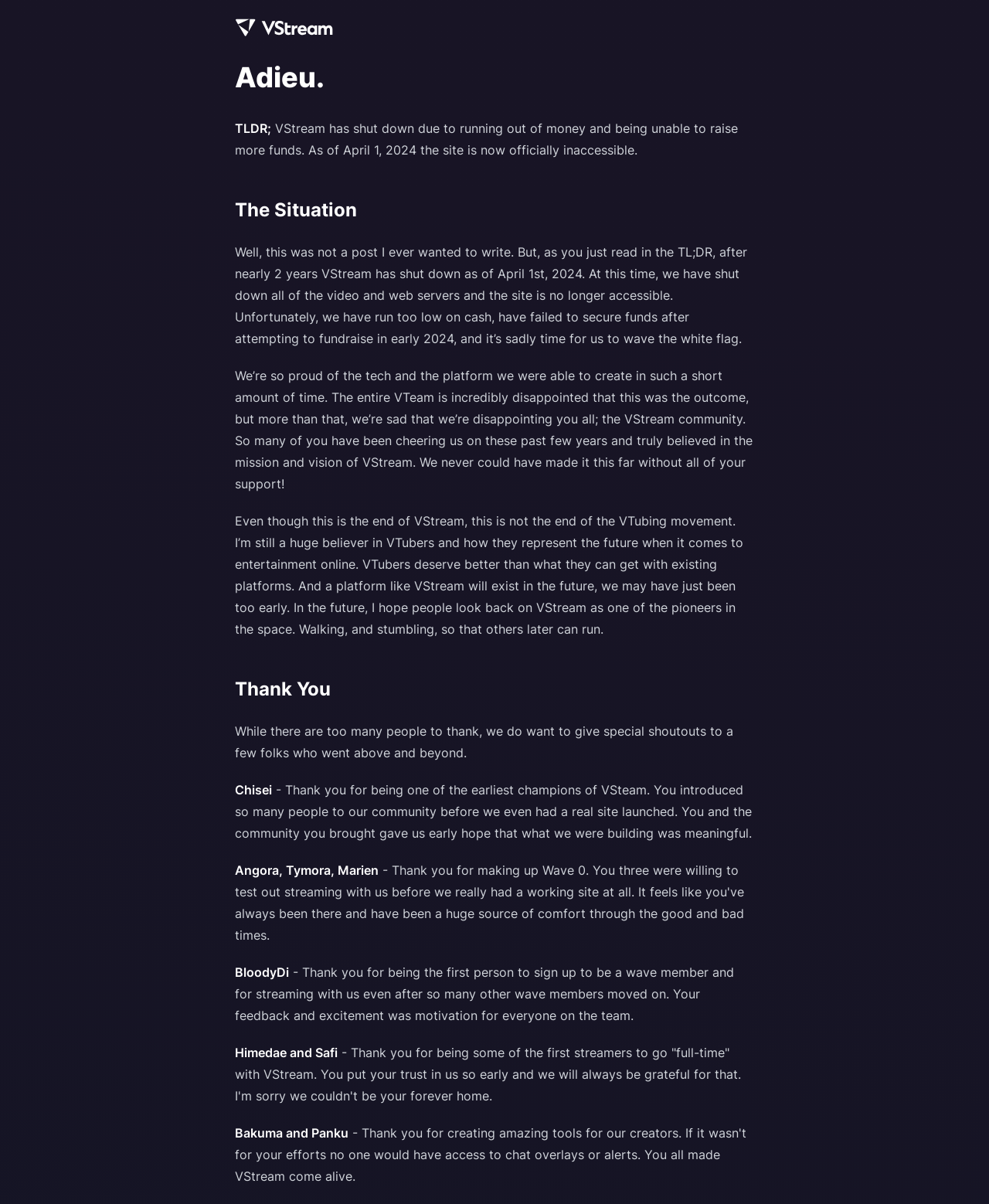Answer the question using only one word or a concise phrase: What is the tone of the webpage's author?

Sad and disappointed